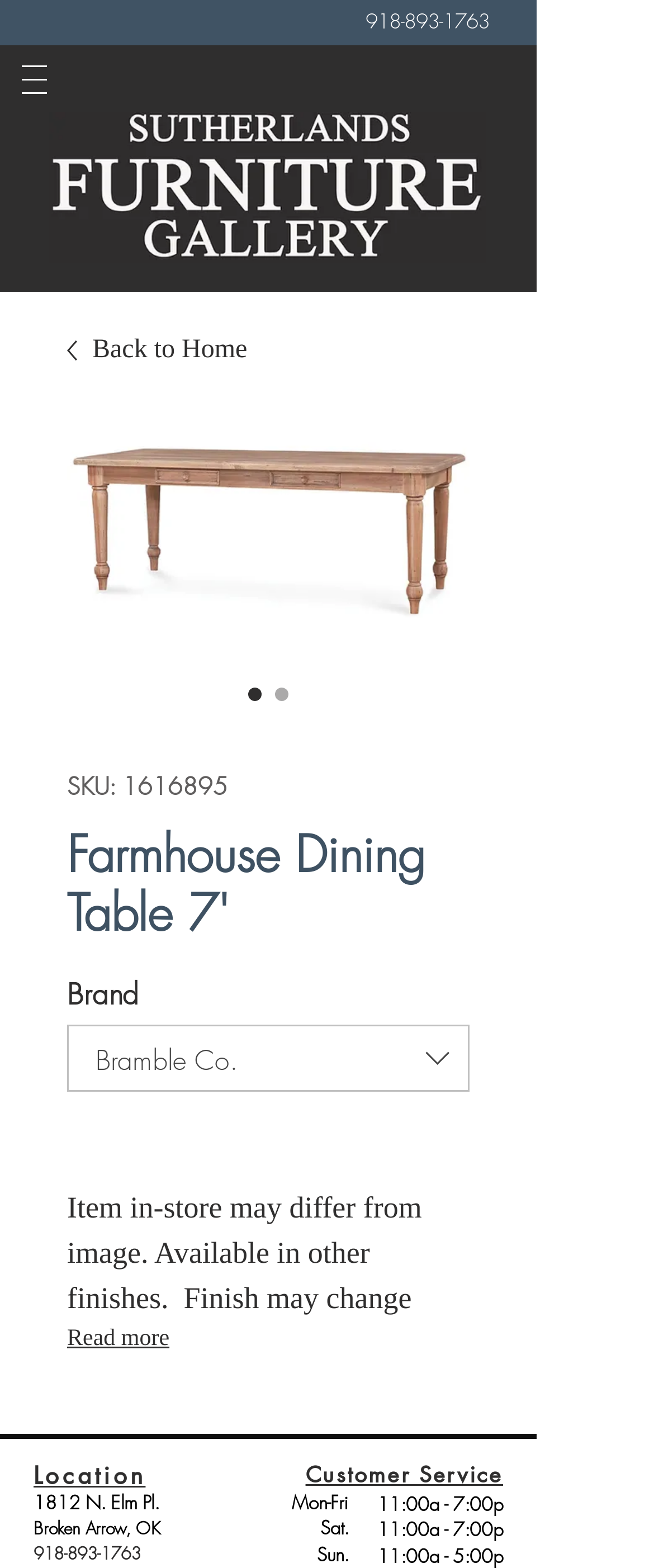Look at the image and write a detailed answer to the question: 
What is the location of the store?

I found the location by looking at the static text elements with the text '1812 N. Elm Pl.' and 'Broken Arrow, OK' which are located at the bottom of the page, indicating that it is the location of the store.